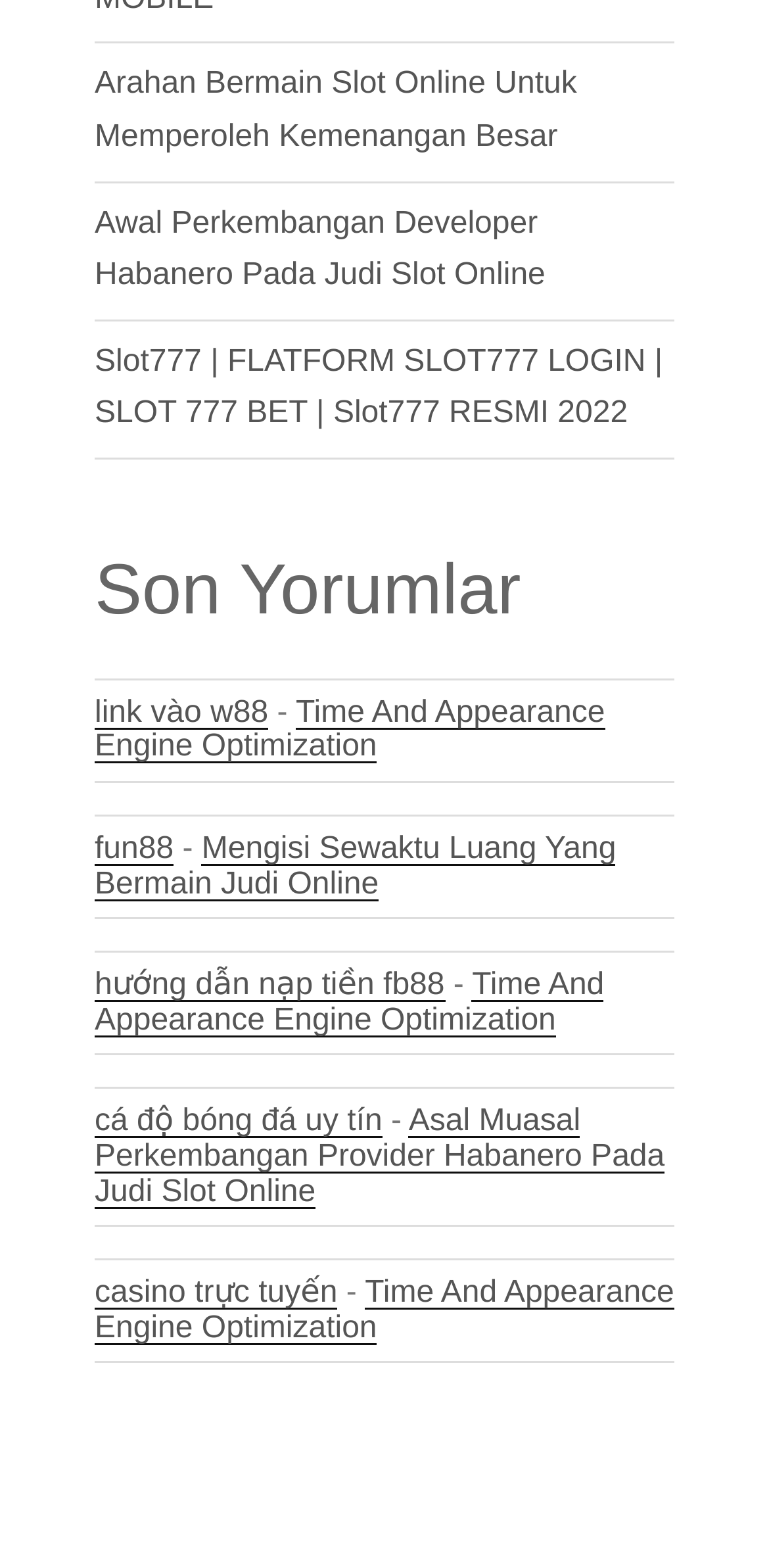Give a one-word or short phrase answer to this question: 
What is the main topic of the webpage?

Slot Online